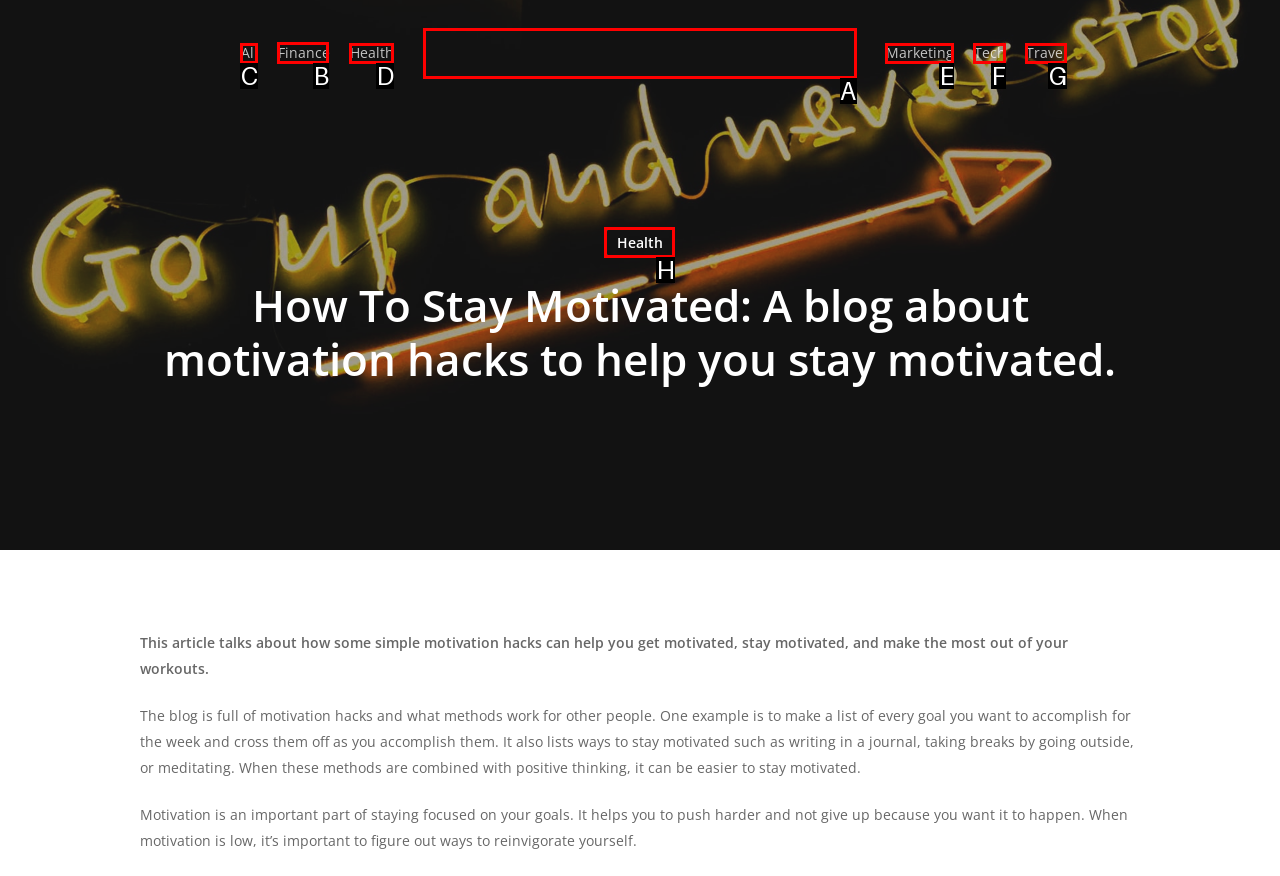Identify the appropriate choice to fulfill this task: explore Finance
Respond with the letter corresponding to the correct option.

B